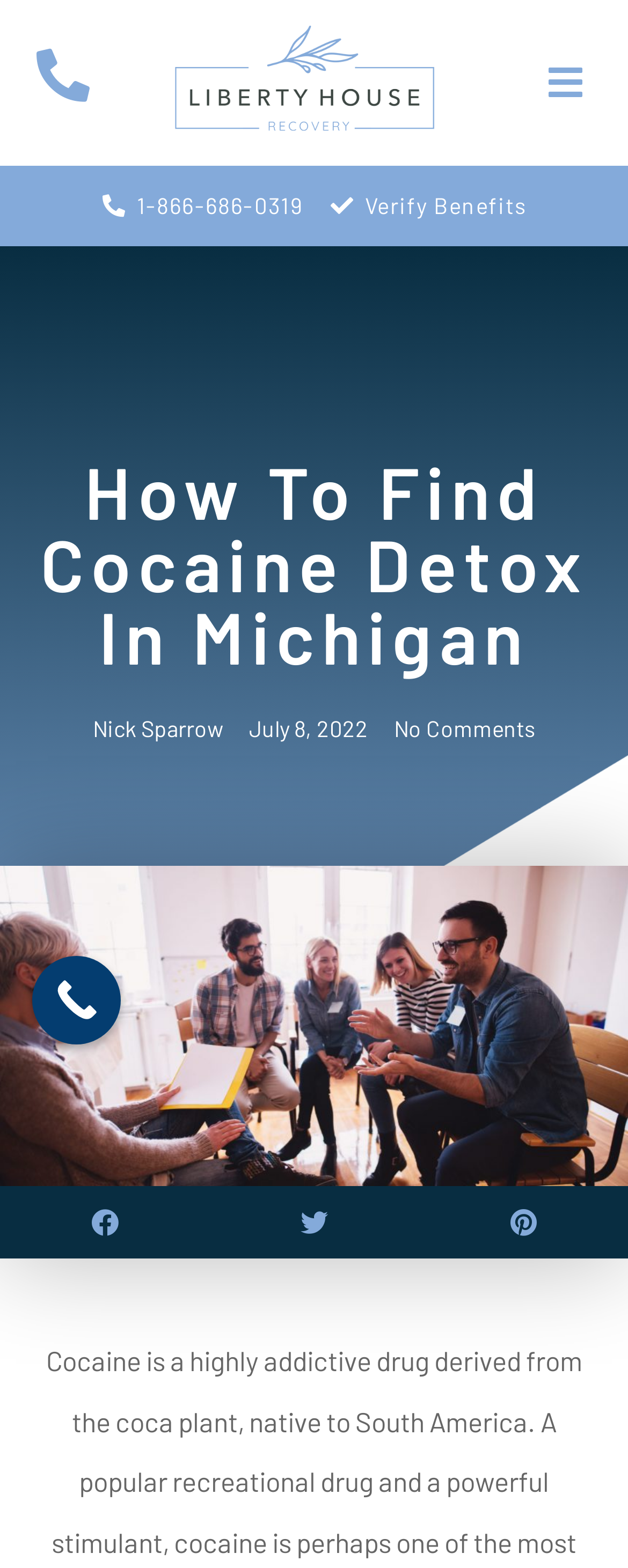Highlight the bounding box coordinates of the region I should click on to meet the following instruction: "Call the phone number".

[0.16, 0.116, 0.482, 0.147]